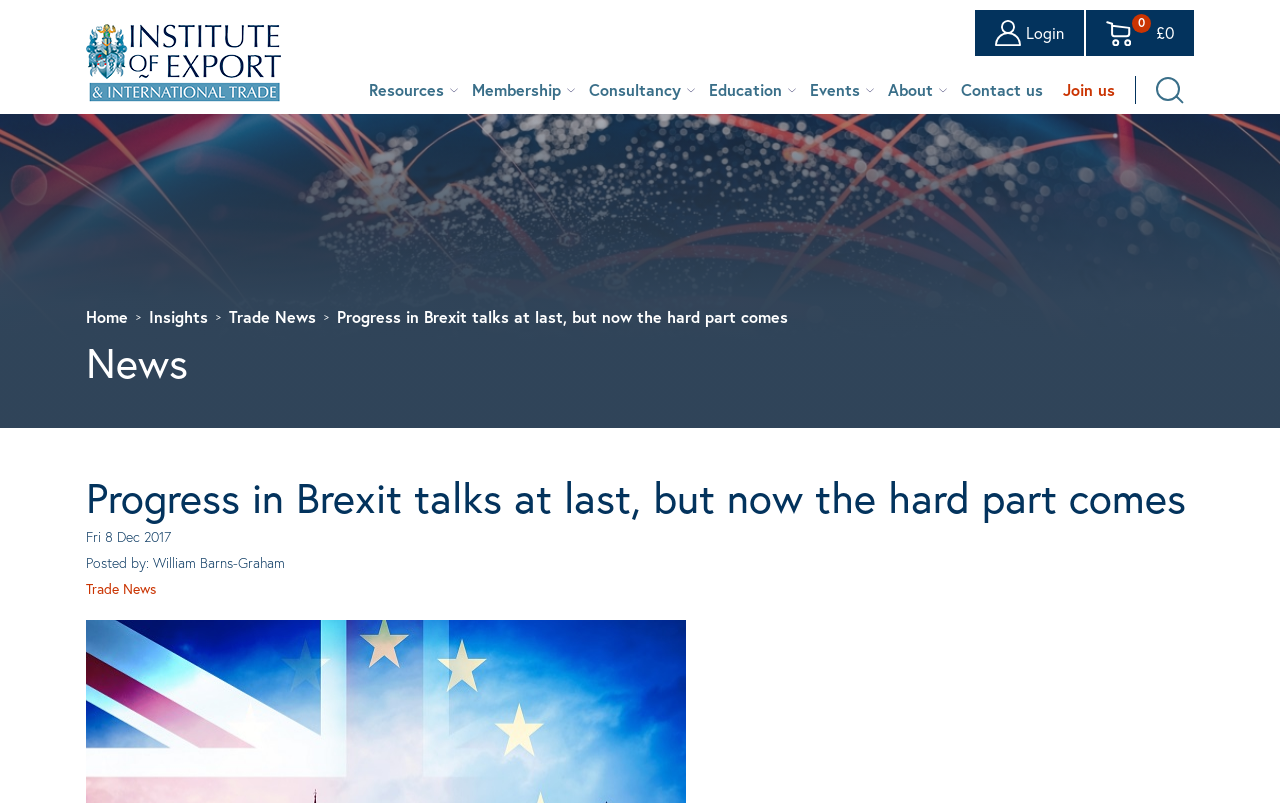Identify the bounding box coordinates for the UI element described by the following text: "Home". Provide the coordinates as four float numbers between 0 and 1, in the format [left, top, right, bottom].

[0.067, 0.38, 0.1, 0.407]